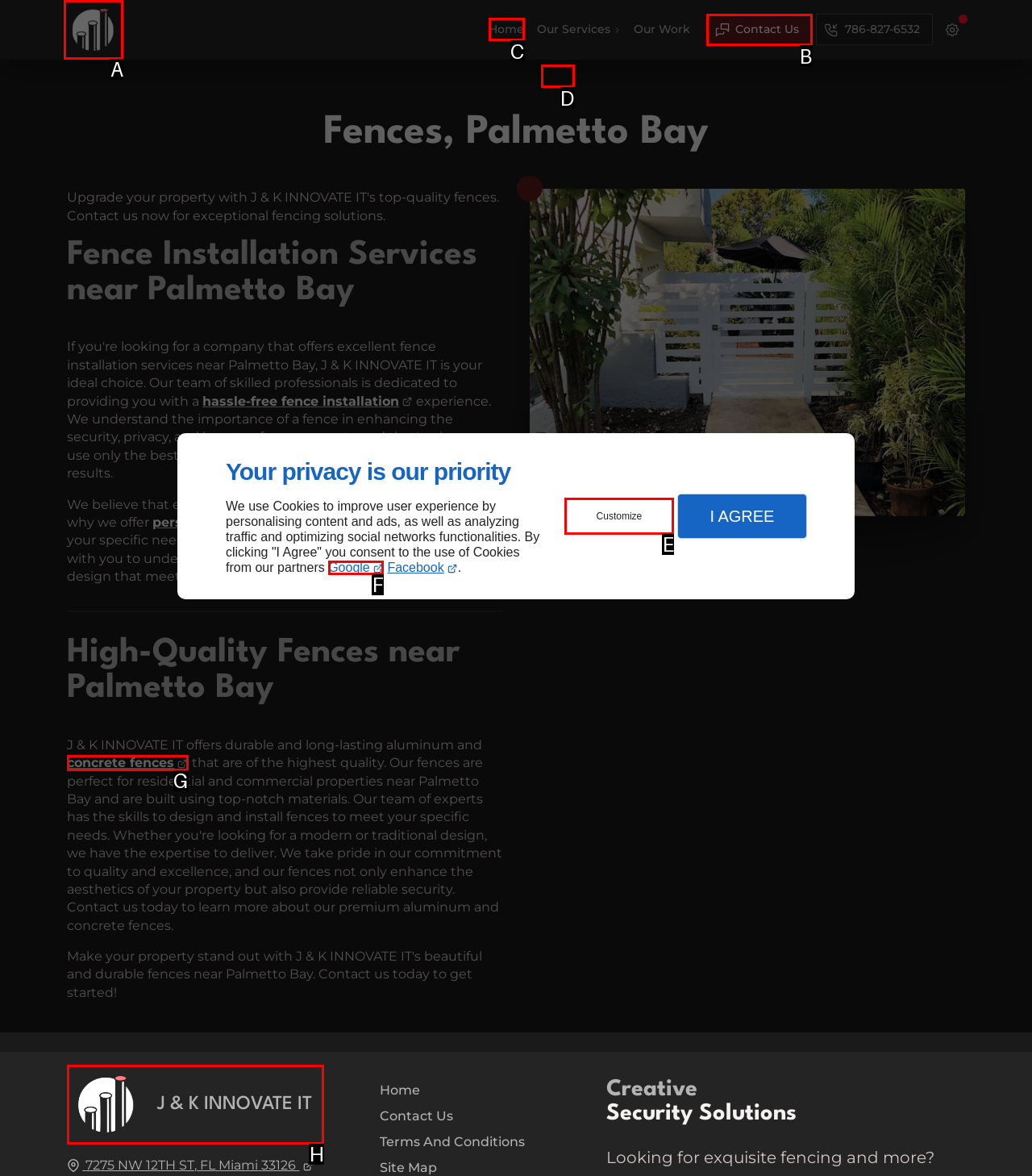Which UI element's letter should be clicked to achieve the task: Open contact information
Provide the letter of the correct choice directly.

B